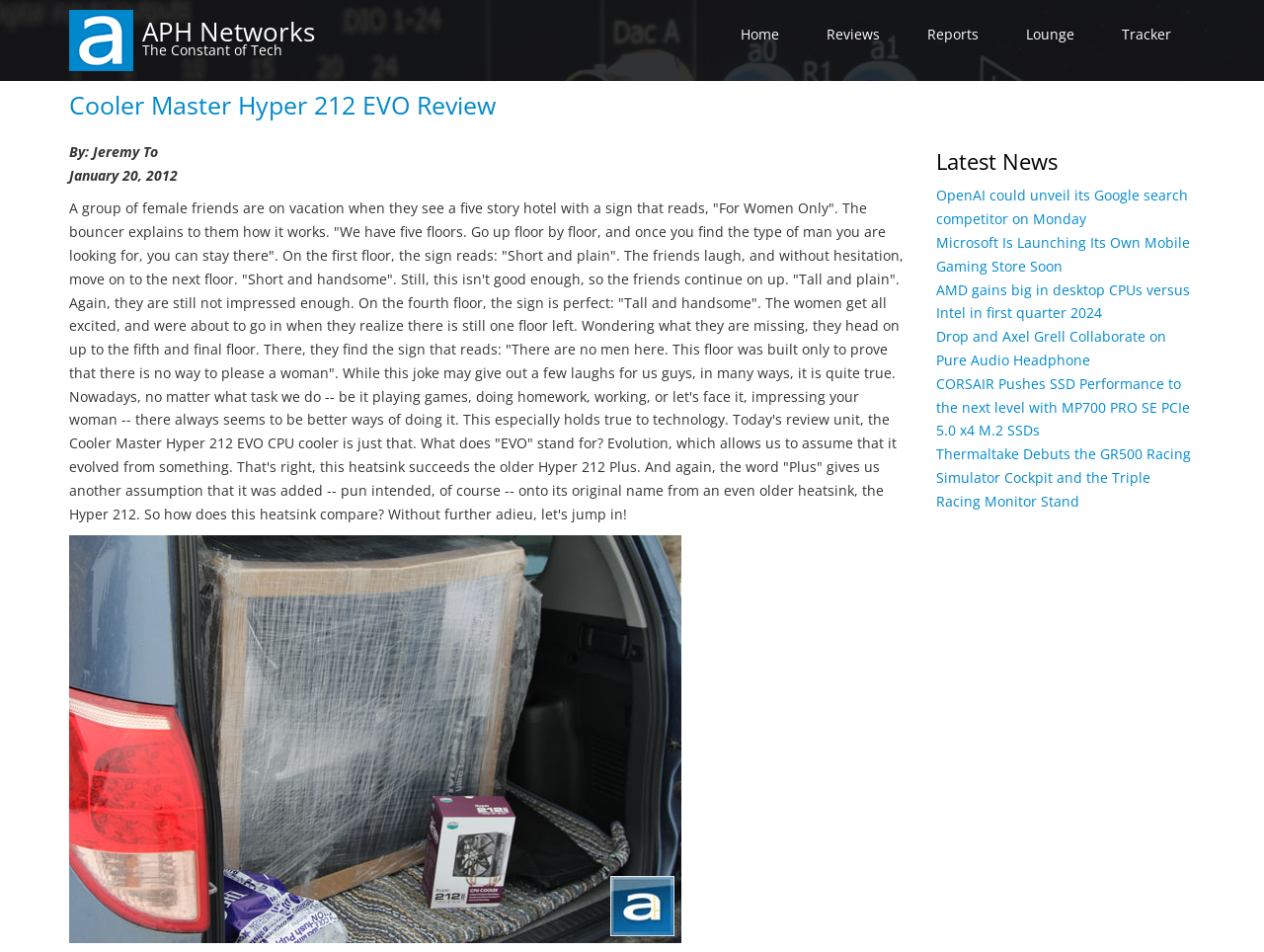Can you specify the bounding box coordinates for the region that should be clicked to fulfill this instruction: "Check out the 'Latest News' section".

[0.74, 0.157, 0.945, 0.183]